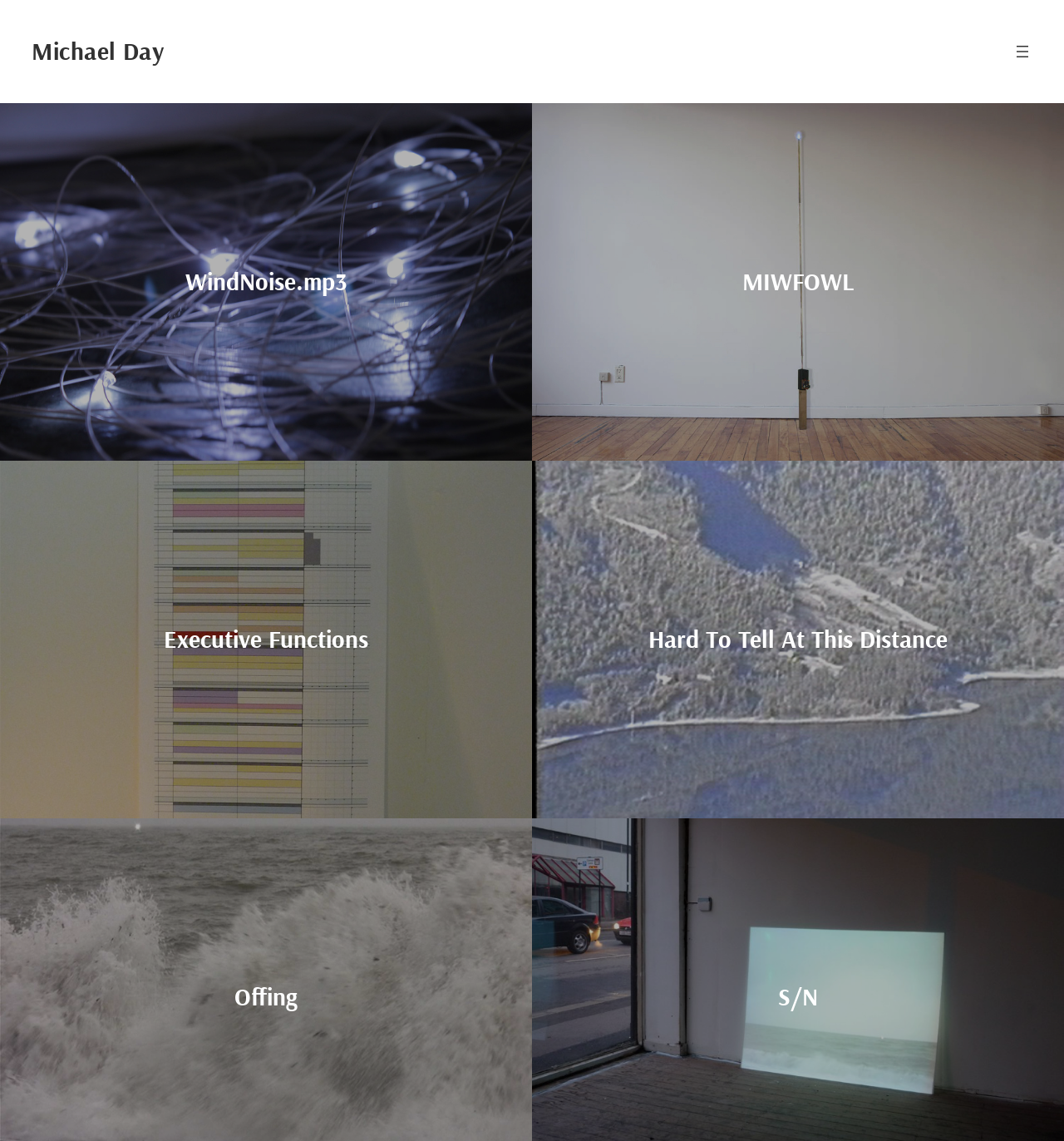Locate the bounding box coordinates of the element you need to click to accomplish the task described by this instruction: "Read recent story about faculty appointments".

None